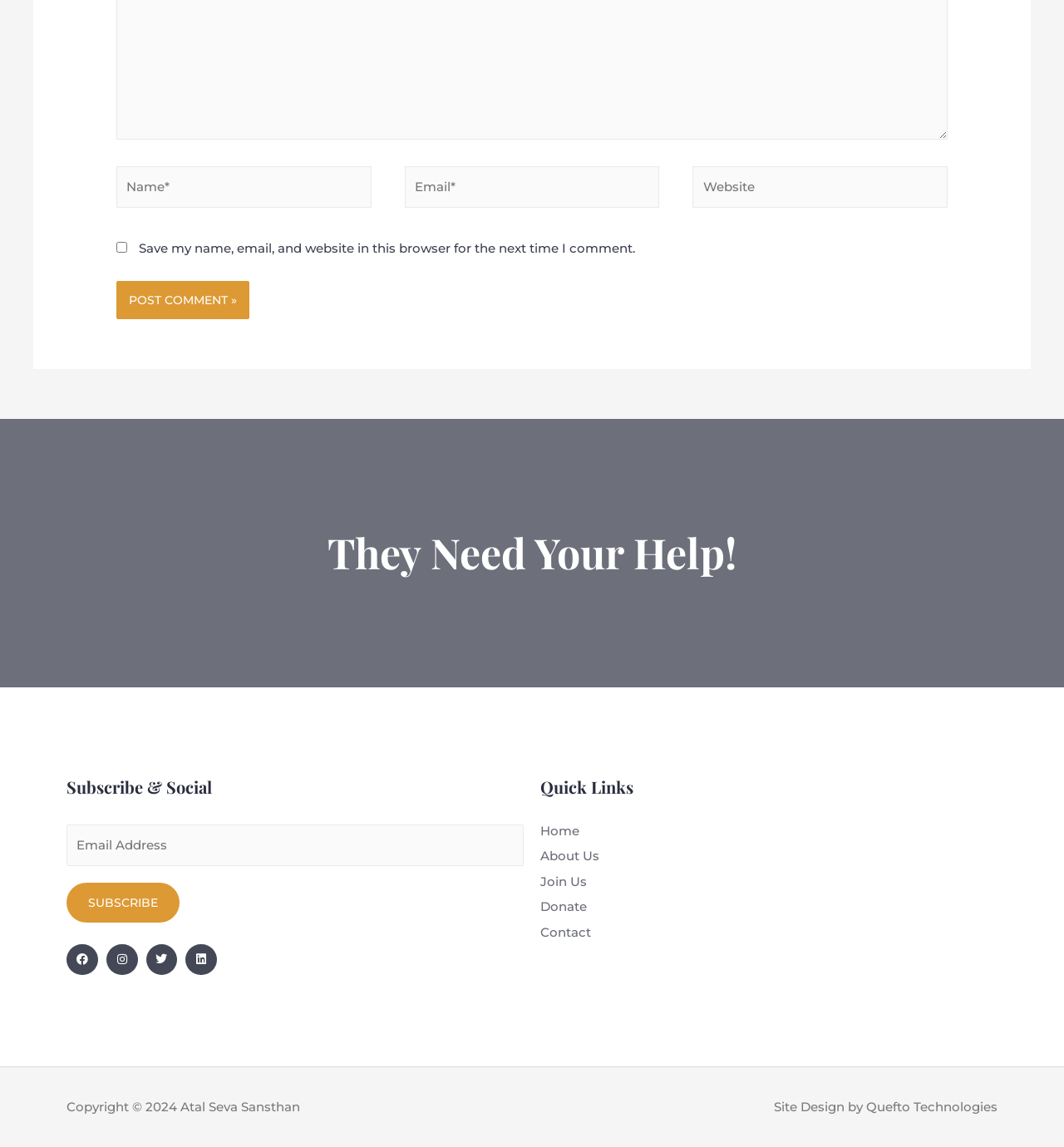What is the function of the 'Post Comment »' button?
Answer the question with a single word or phrase, referring to the image.

Submit comment